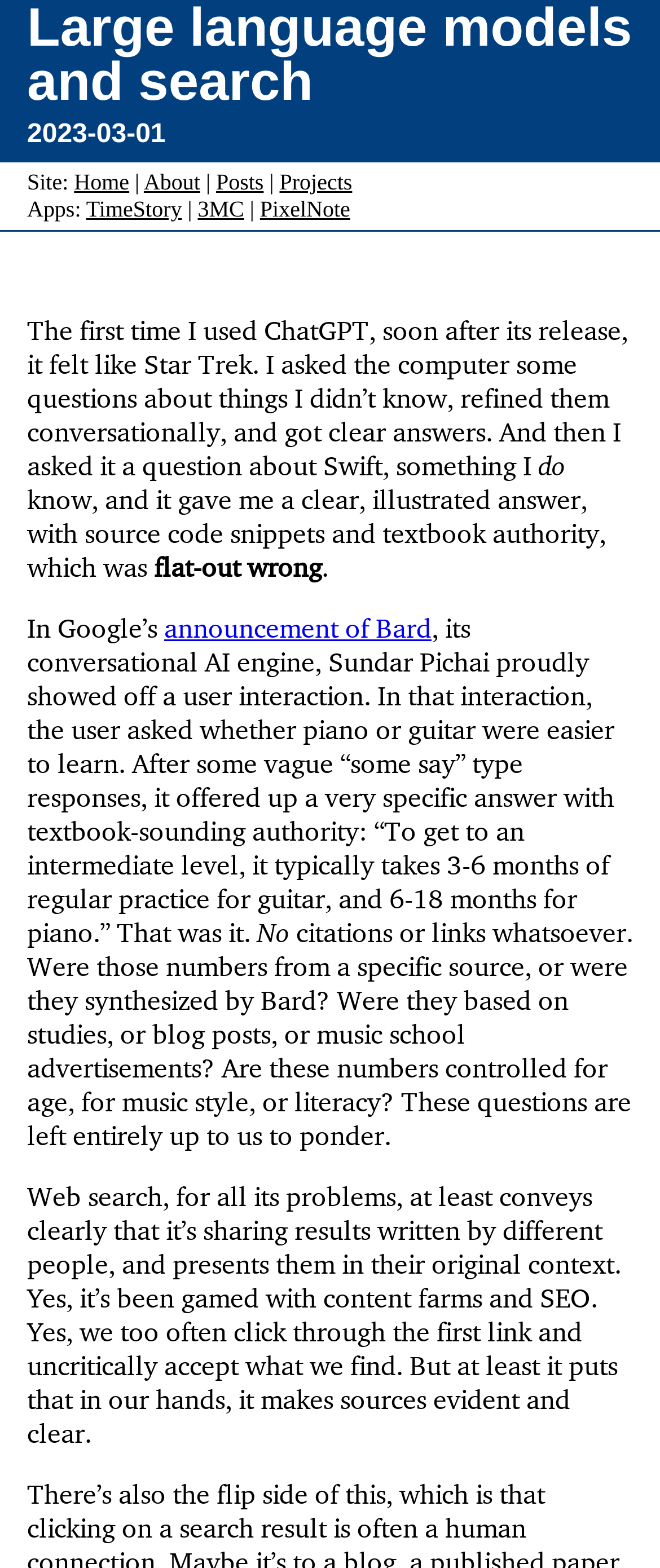Determine the bounding box coordinates of the clickable element necessary to fulfill the instruction: "Click the 'About' link". Provide the coordinates as four float numbers within the 0 to 1 range, i.e., [left, top, right, bottom].

[0.218, 0.108, 0.303, 0.124]